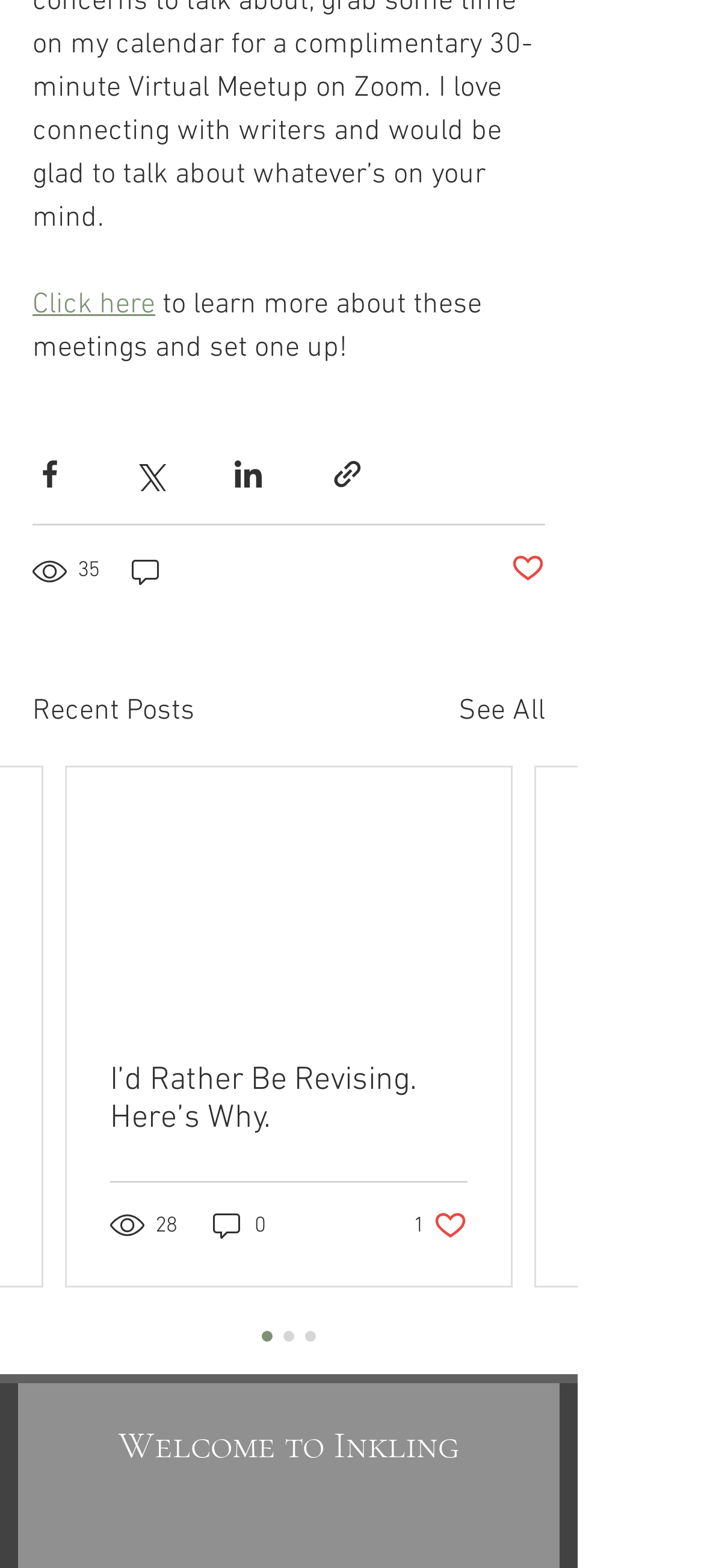Determine the bounding box coordinates (top-left x, top-left y, bottom-right x, bottom-right y) of the UI element described in the following text: Post not marked as liked

[0.726, 0.352, 0.774, 0.377]